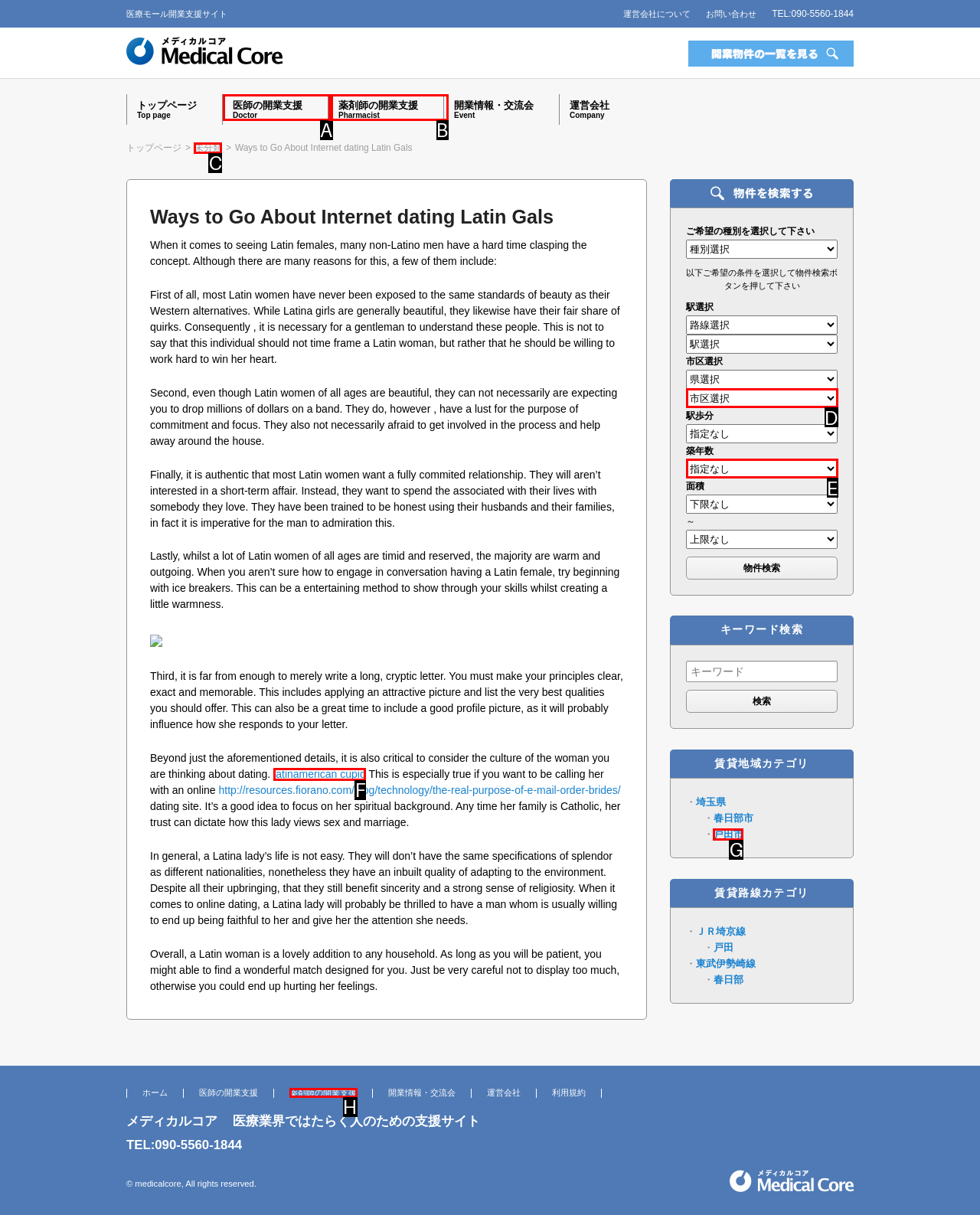Given the description: latinamerican cupid, identify the matching HTML element. Provide the letter of the correct option.

F